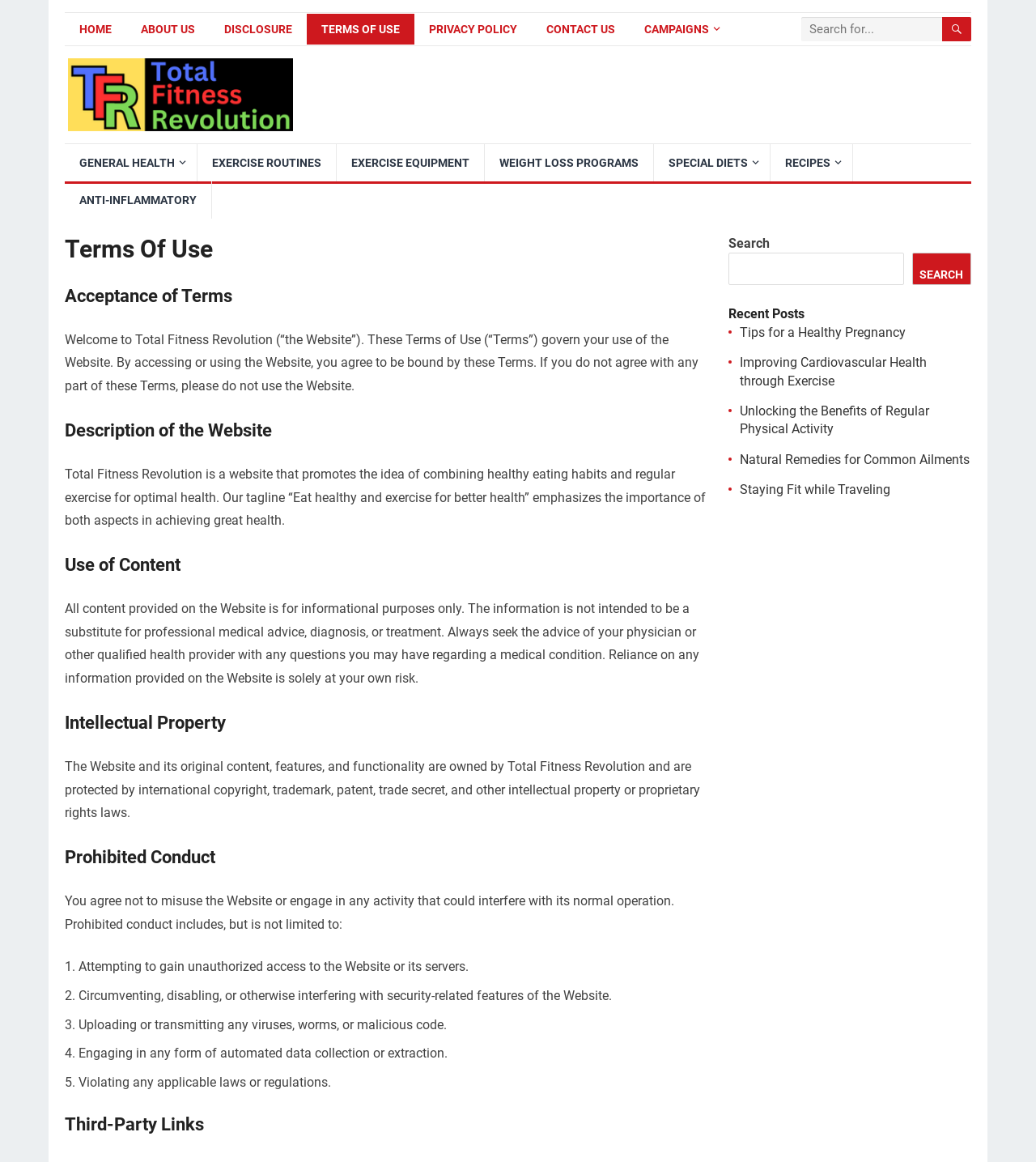Provide the bounding box coordinates, formatted as (top-left x, top-left y, bottom-right x, bottom-right y), with all values being floating point numbers between 0 and 1. Identify the bounding box of the UI element that matches the description: Recipes

[0.744, 0.124, 0.823, 0.156]